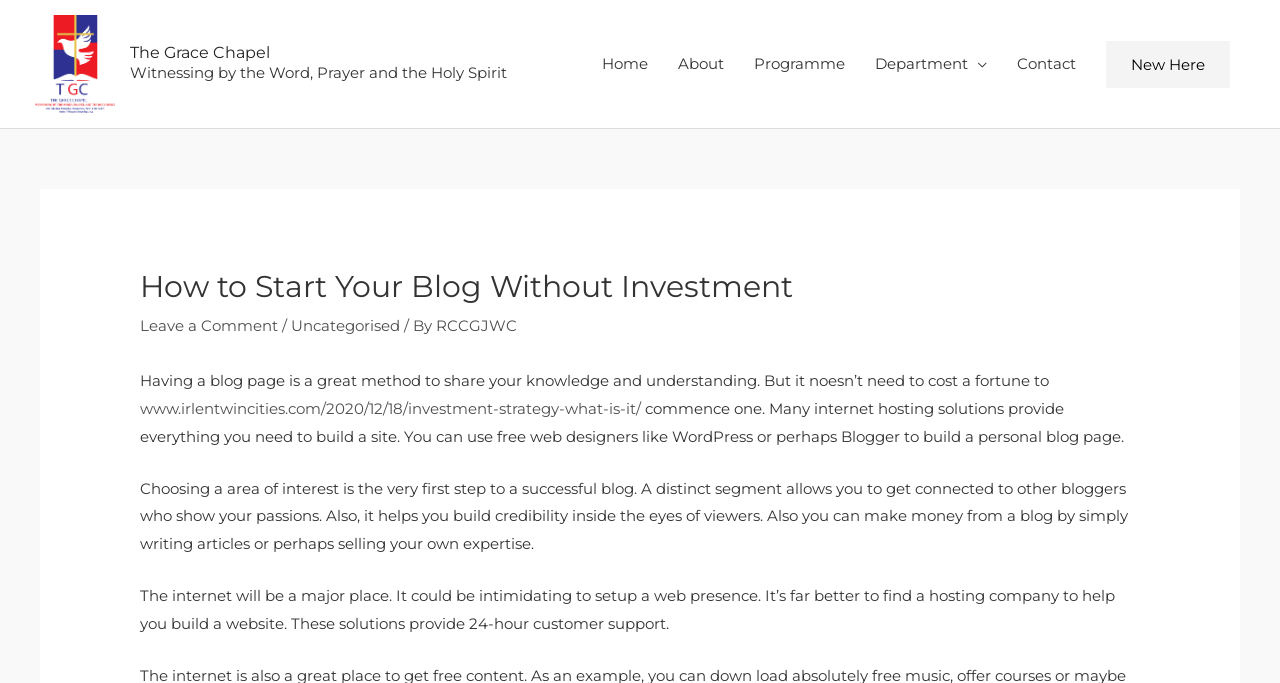Provide a thorough description of the webpage's content and layout.

The webpage is about a blog post titled "How to Start Your Blog Without Investment" from The Grace Chapel. At the top left corner, there is a link and an image, both labeled as "The Grace Chapel". Below them, there is a static text that reads "Witnessing by the Word, Prayer and the Holy Spirit". 

On the top right side, there is a navigation menu labeled as "Site Navigation" with 6 links: "Home", "About", "Programme", "Department", "Contact", and "New Here". 

The main content of the blog post is divided into several paragraphs. The first paragraph explains the benefits of having a blog page and how it doesn't have to cost a fortune to start one. The second paragraph provides more information on how to build a site using free web designers like WordPress or Blogger. The third paragraph discusses the importance of choosing a niche for a successful blog, and the fourth paragraph talks about the benefits of finding a hosting company to help build a website.

There are also some additional links and texts scattered throughout the page, including a link to "Leave a Comment", a category label "Uncategorised", and an author label "RCCGJWC". There is also a link to an external website "www.irlentwincities.com/2020/12/18/investment-strategy-what-is-it/".